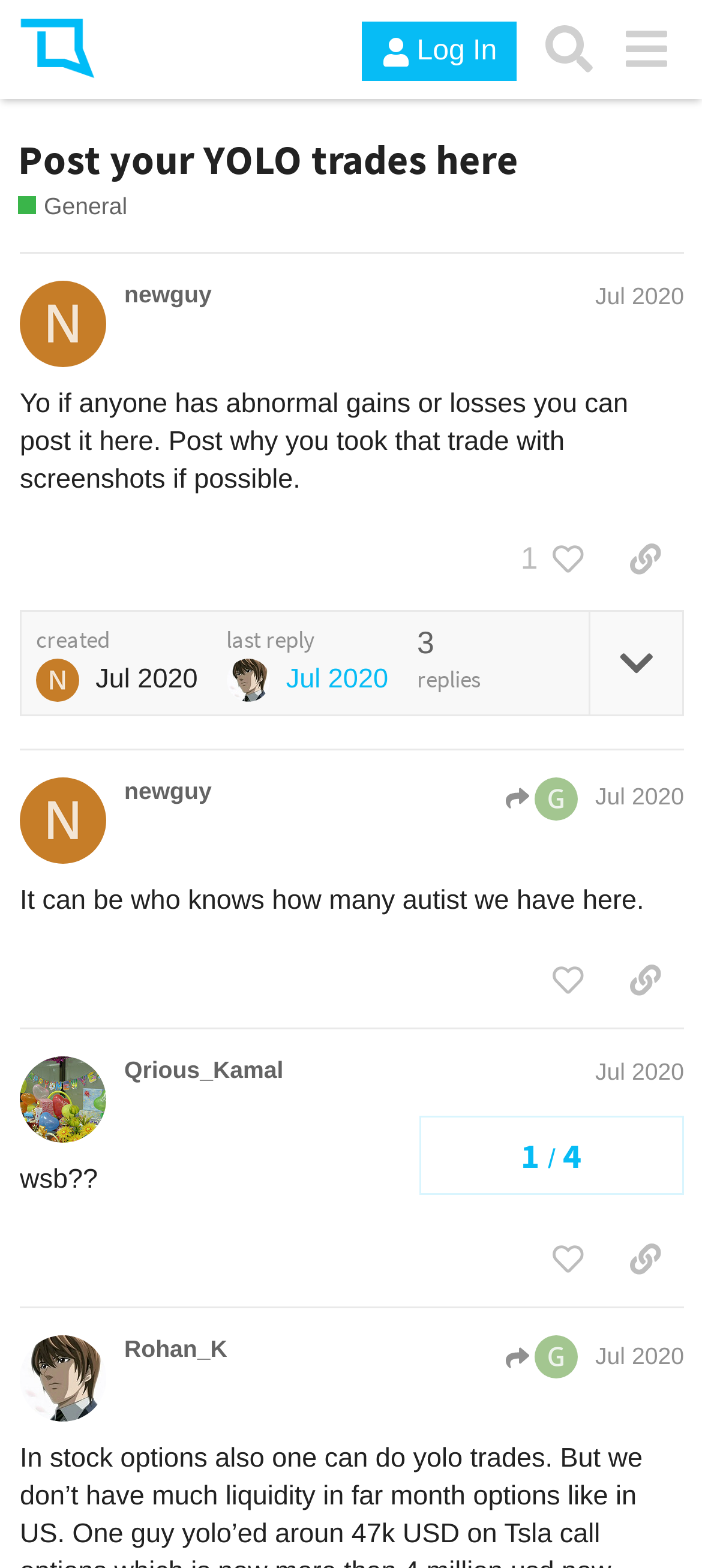Please locate the bounding box coordinates of the element that should be clicked to achieve the given instruction: "Copy a link to this post to clipboard".

[0.864, 0.335, 0.974, 0.378]